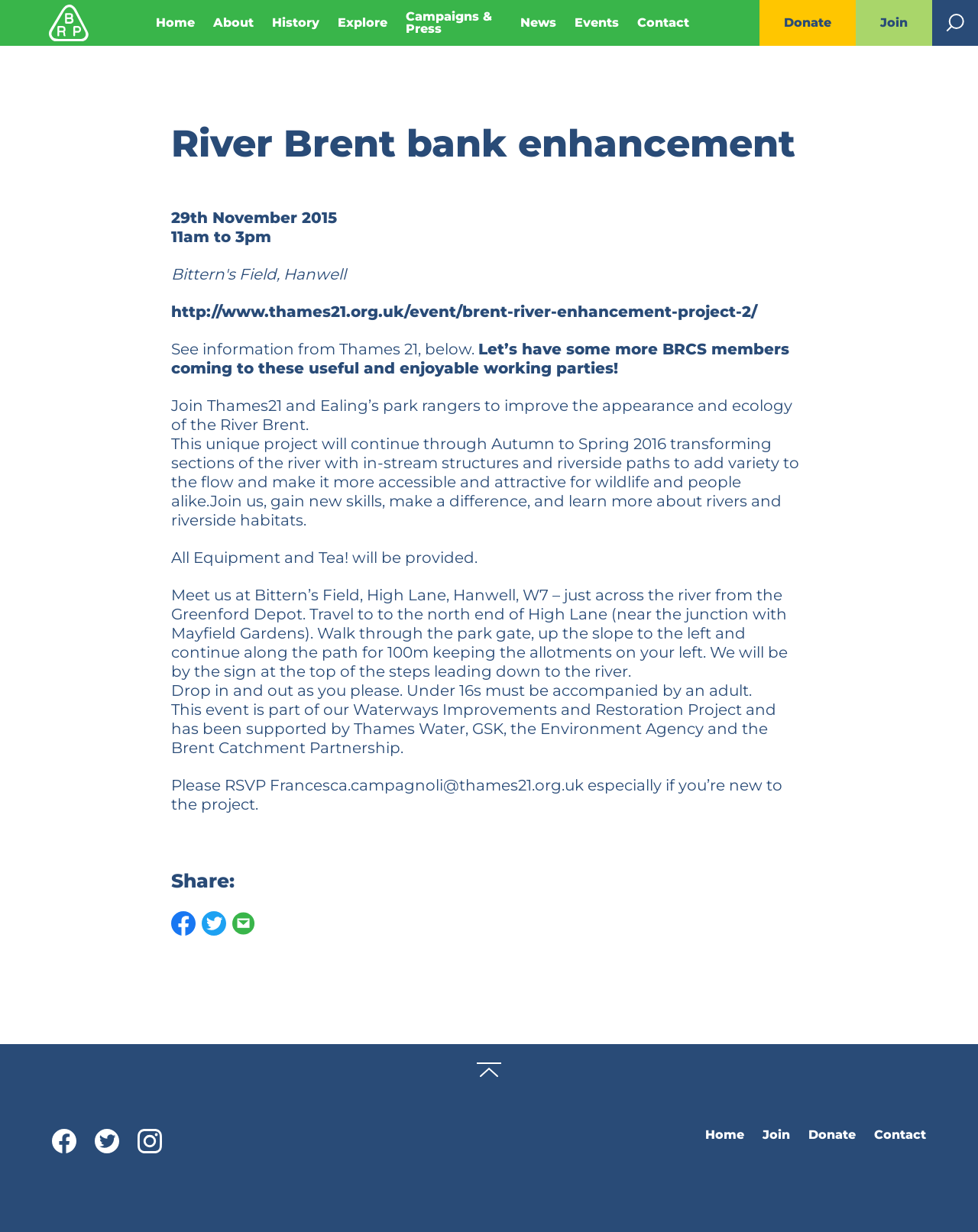Identify the bounding box coordinates of the clickable region necessary to fulfill the following instruction: "Donate to the park". The bounding box coordinates should be four float numbers between 0 and 1, i.e., [left, top, right, bottom].

[0.777, 0.0, 0.875, 0.037]